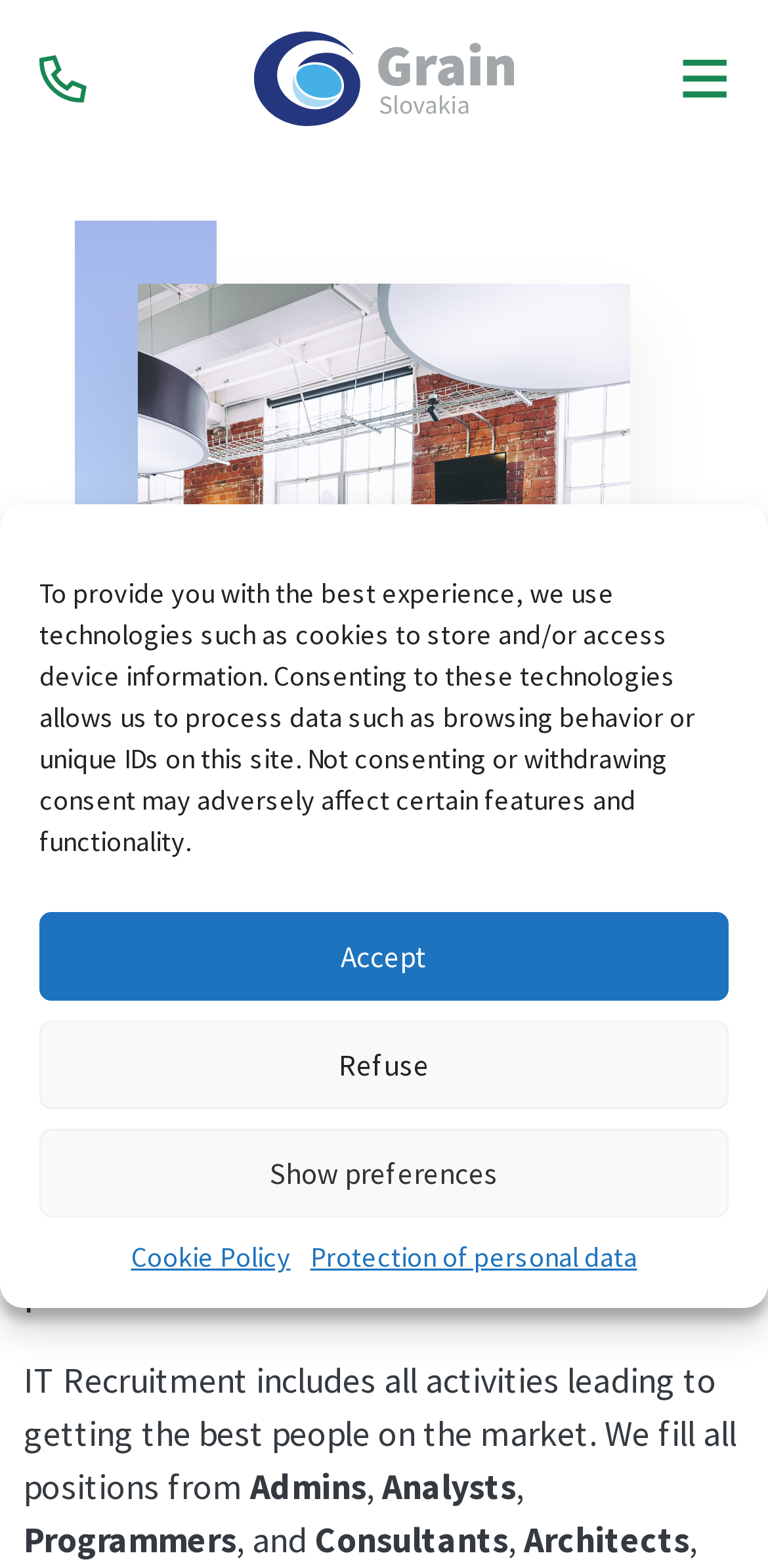Given the following UI element description: "Accept", find the bounding box coordinates in the webpage screenshot.

[0.051, 0.582, 0.949, 0.638]